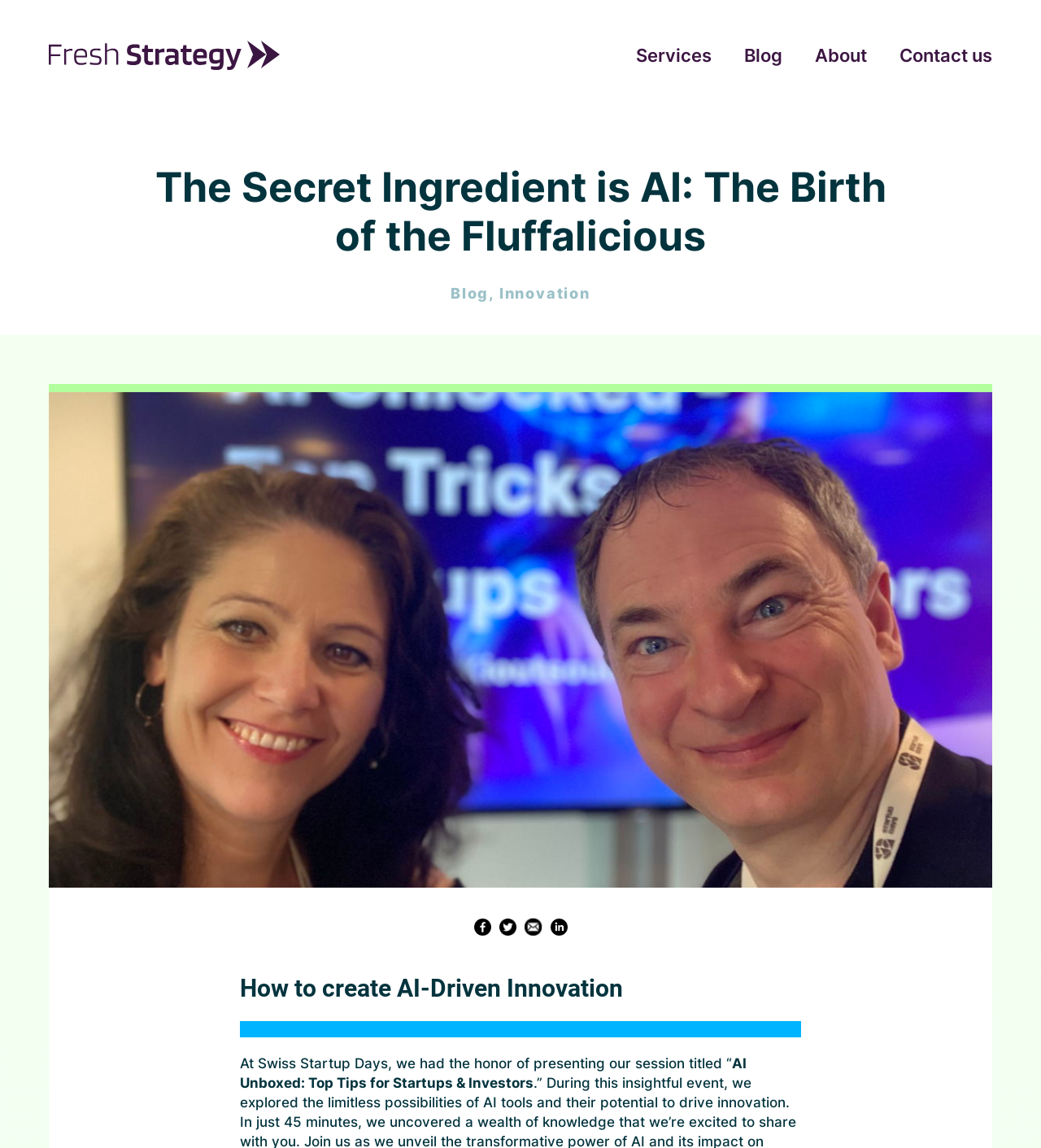Using a single word or phrase, answer the following question: 
What is the purpose of the image at the top of the page?

Representing AI Journey